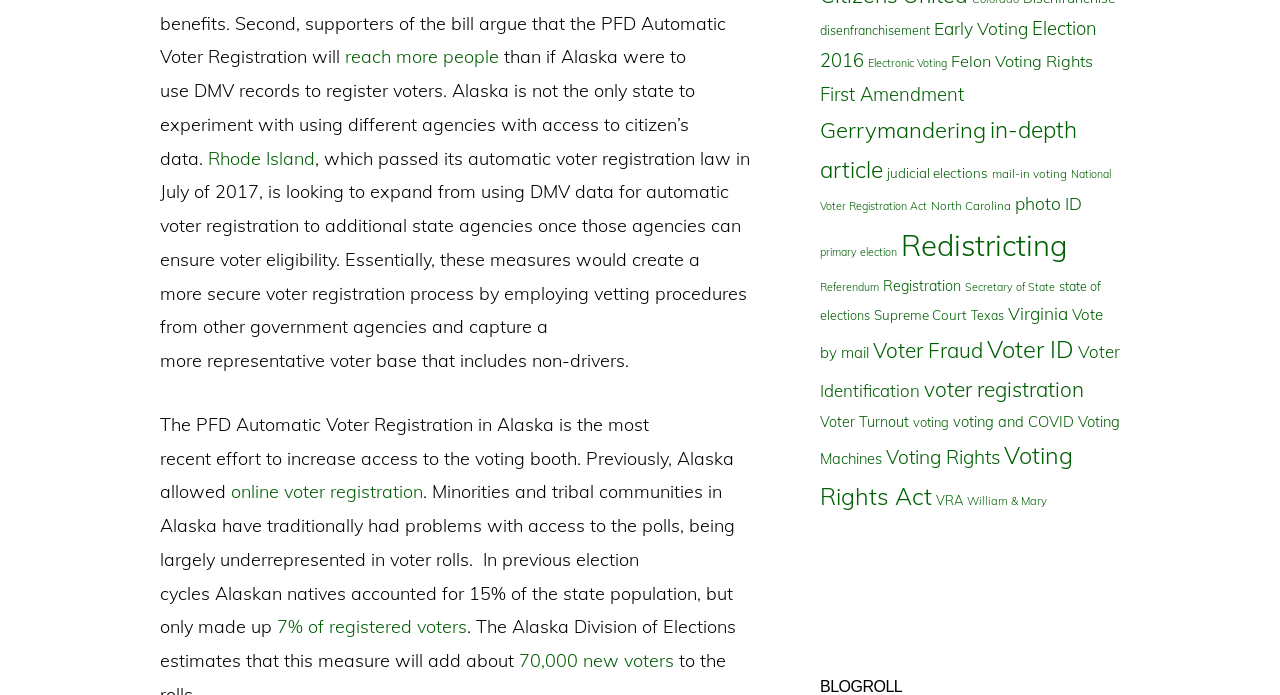Using the provided description First Amendment, find the bounding box coordinates for the UI element. Provide the coordinates in (top-left x, top-left y, bottom-right x, bottom-right y) format, ensuring all values are between 0 and 1.

[0.641, 0.117, 0.753, 0.152]